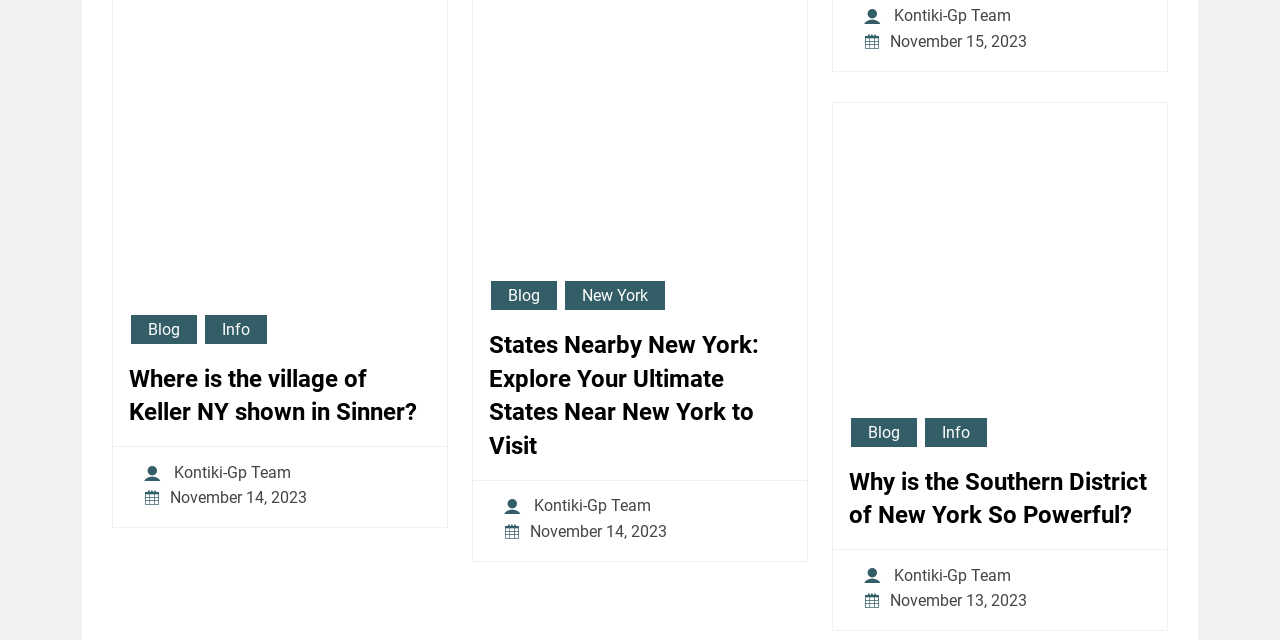Give a one-word or short phrase answer to this question: 
What is the name of the team mentioned on the webpage?

Kontiki-Gp Team